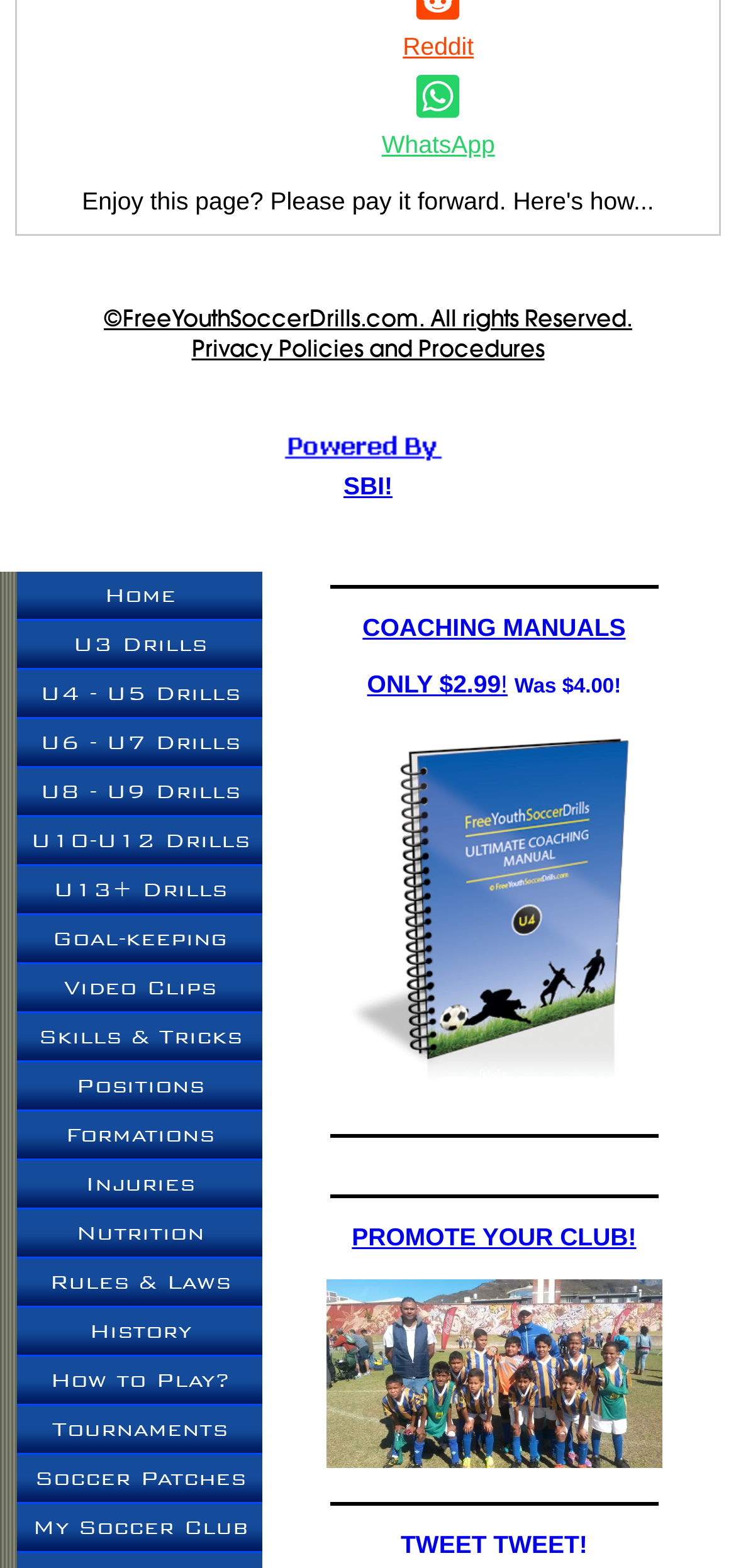What is the image below the 'PROMOTE YOUR CLUB!' link?
Please provide a detailed and comprehensive answer to the question.

The image below the 'PROMOTE YOUR CLUB!' link is likely a soccer-related image, possibly a logo or a graphic, as it is placed in a prominent position and is related to promoting a soccer club.